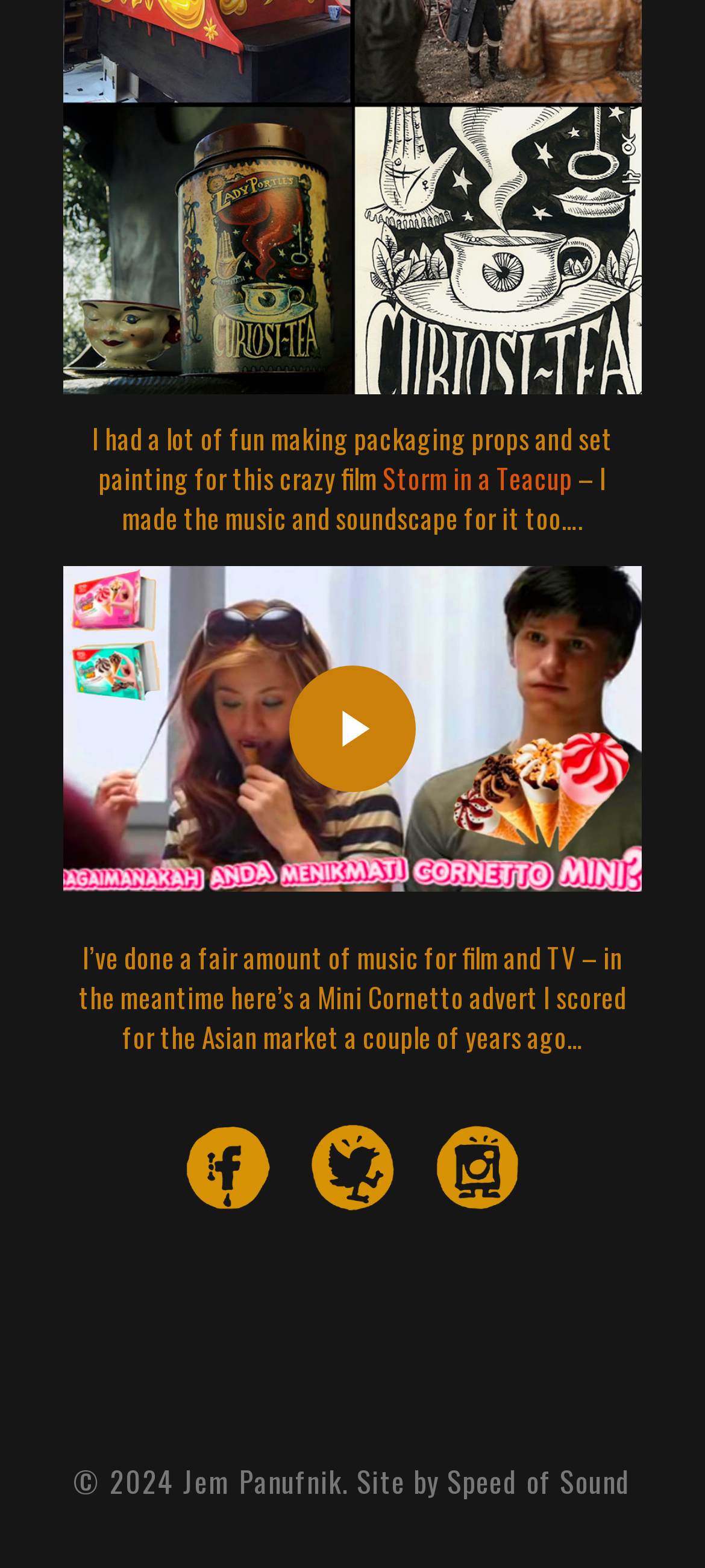What is the name of the film mentioned?
Look at the image and respond with a one-word or short-phrase answer.

Storm in a Teacup